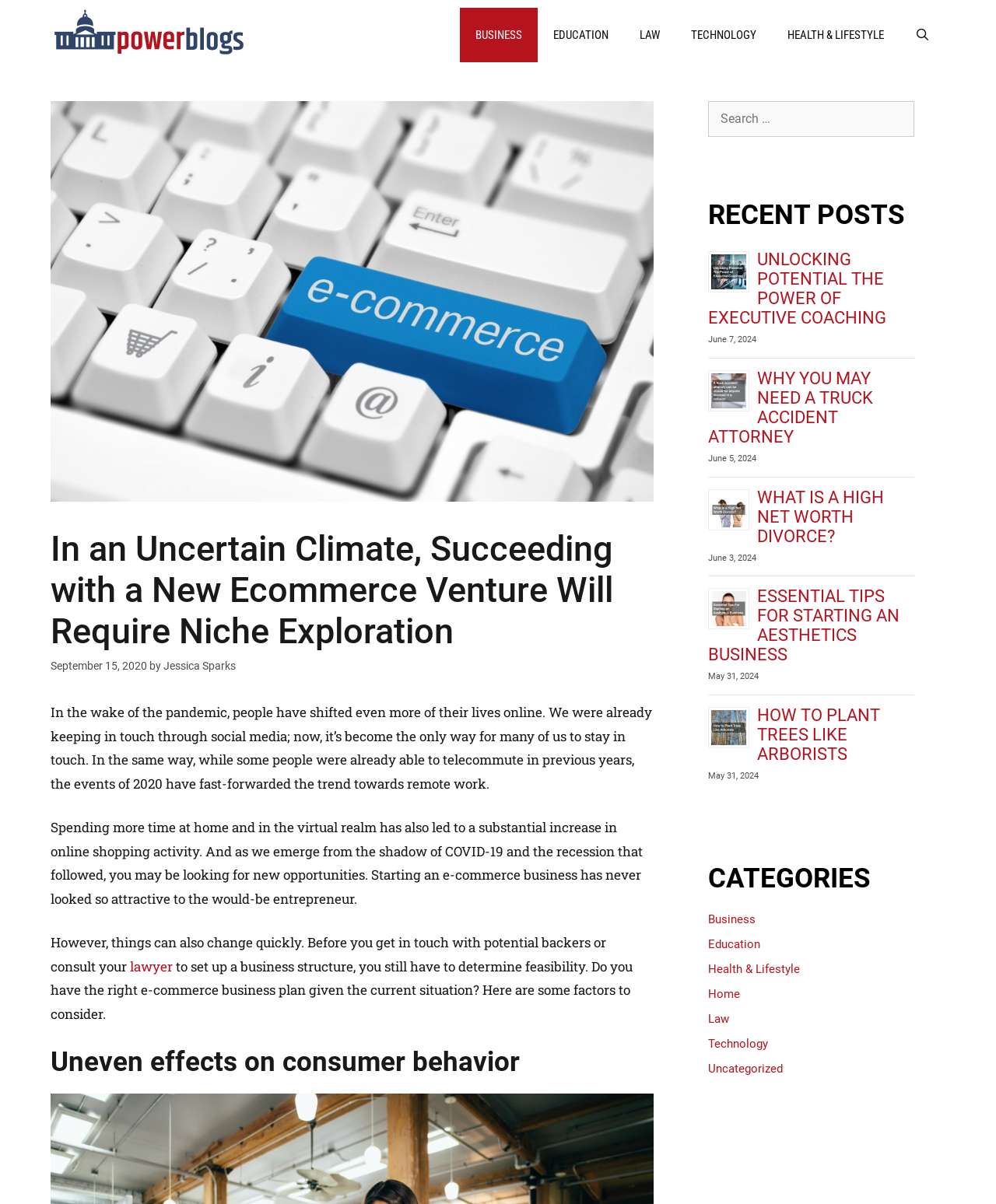Determine the bounding box coordinates of the region to click in order to accomplish the following instruction: "Search for something". Provide the coordinates as four float numbers between 0 and 1, specifically [left, top, right, bottom].

[0.711, 0.084, 0.918, 0.114]